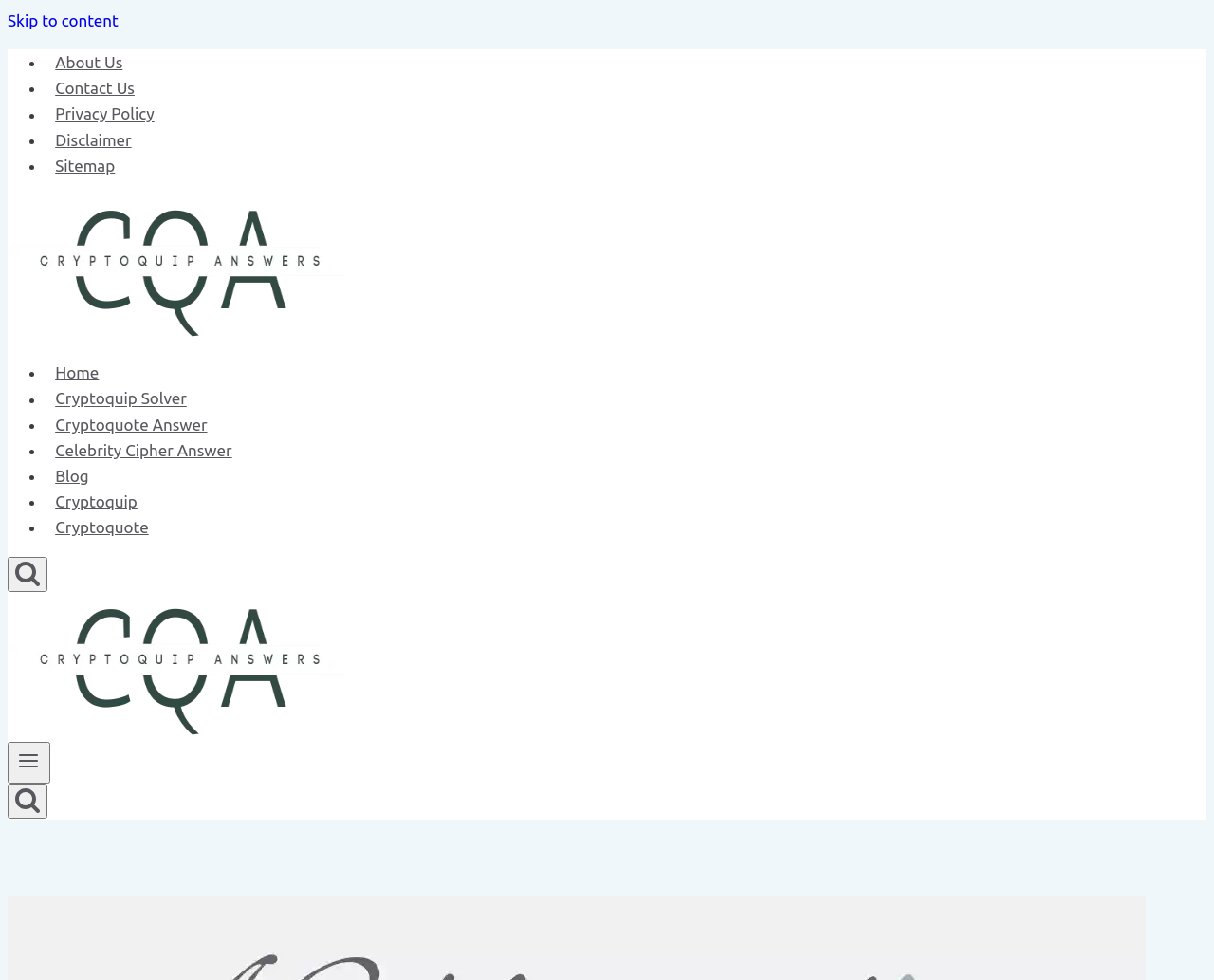Find the primary header on the webpage and provide its text.

Cryptoquip Answer for 07/29/2023: Embracing Feathers Day